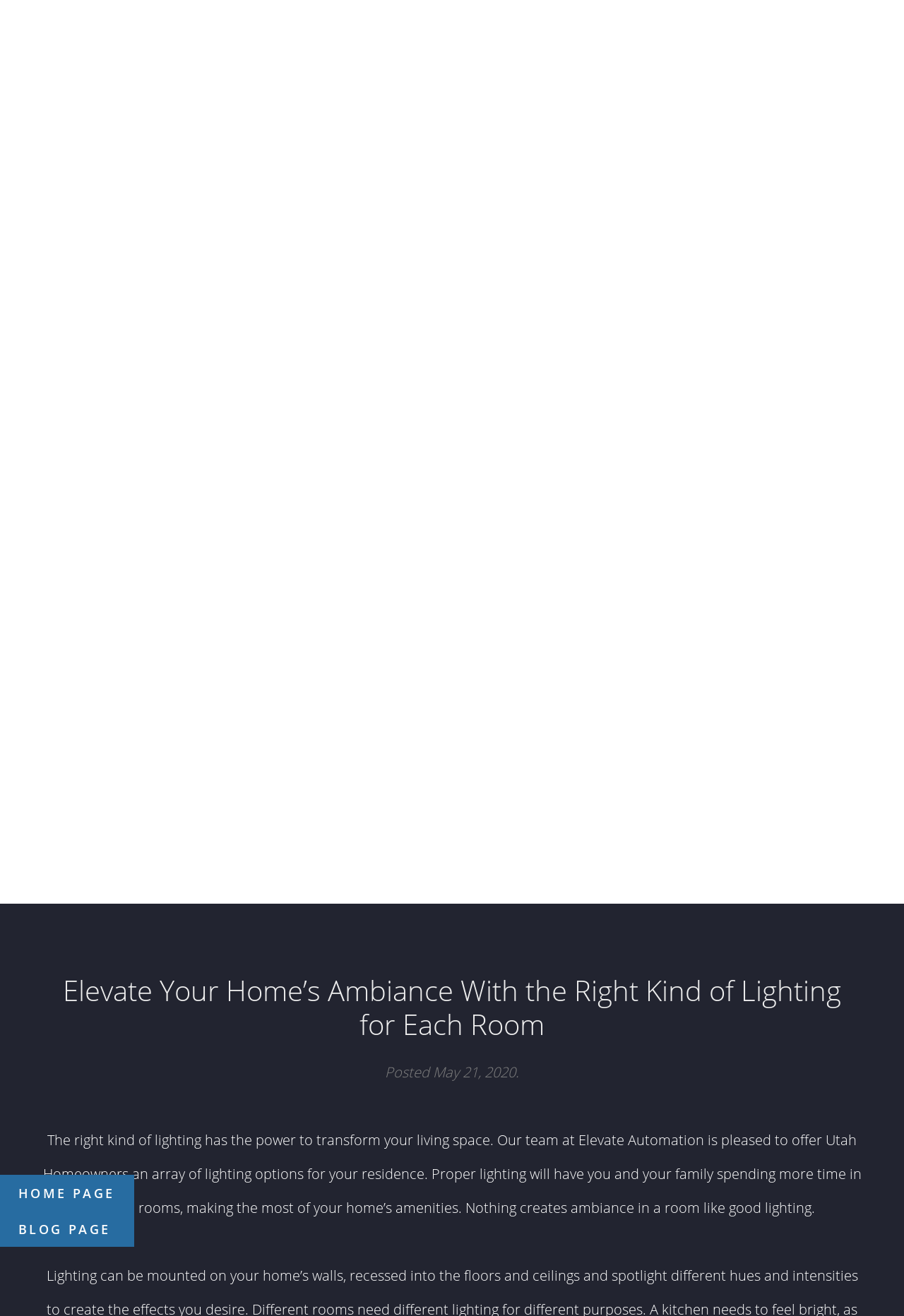Give the bounding box coordinates for the element described by: "See All".

None